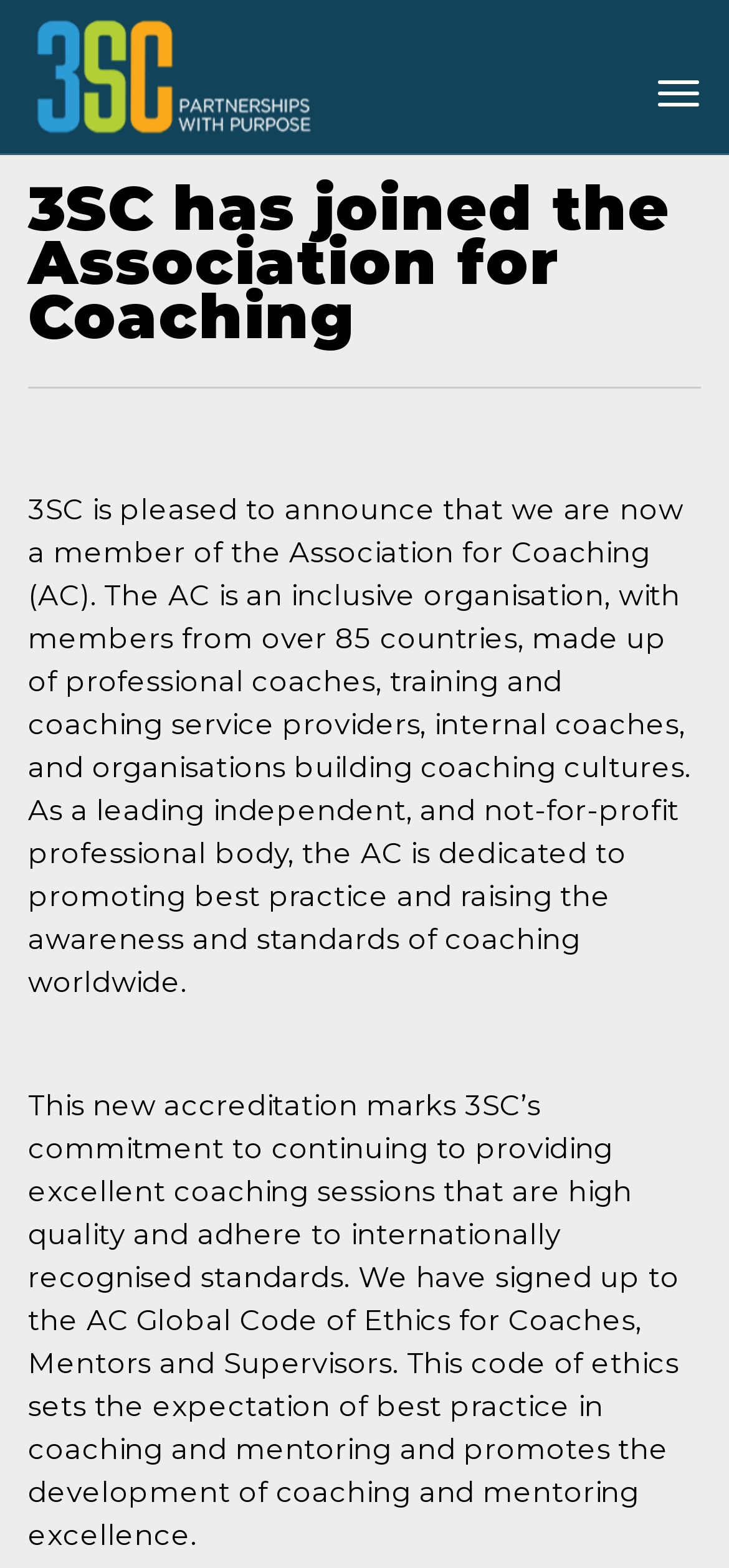Please answer the following query using a single word or phrase: 
What is 3SC's new accreditation?

Association for Coaching